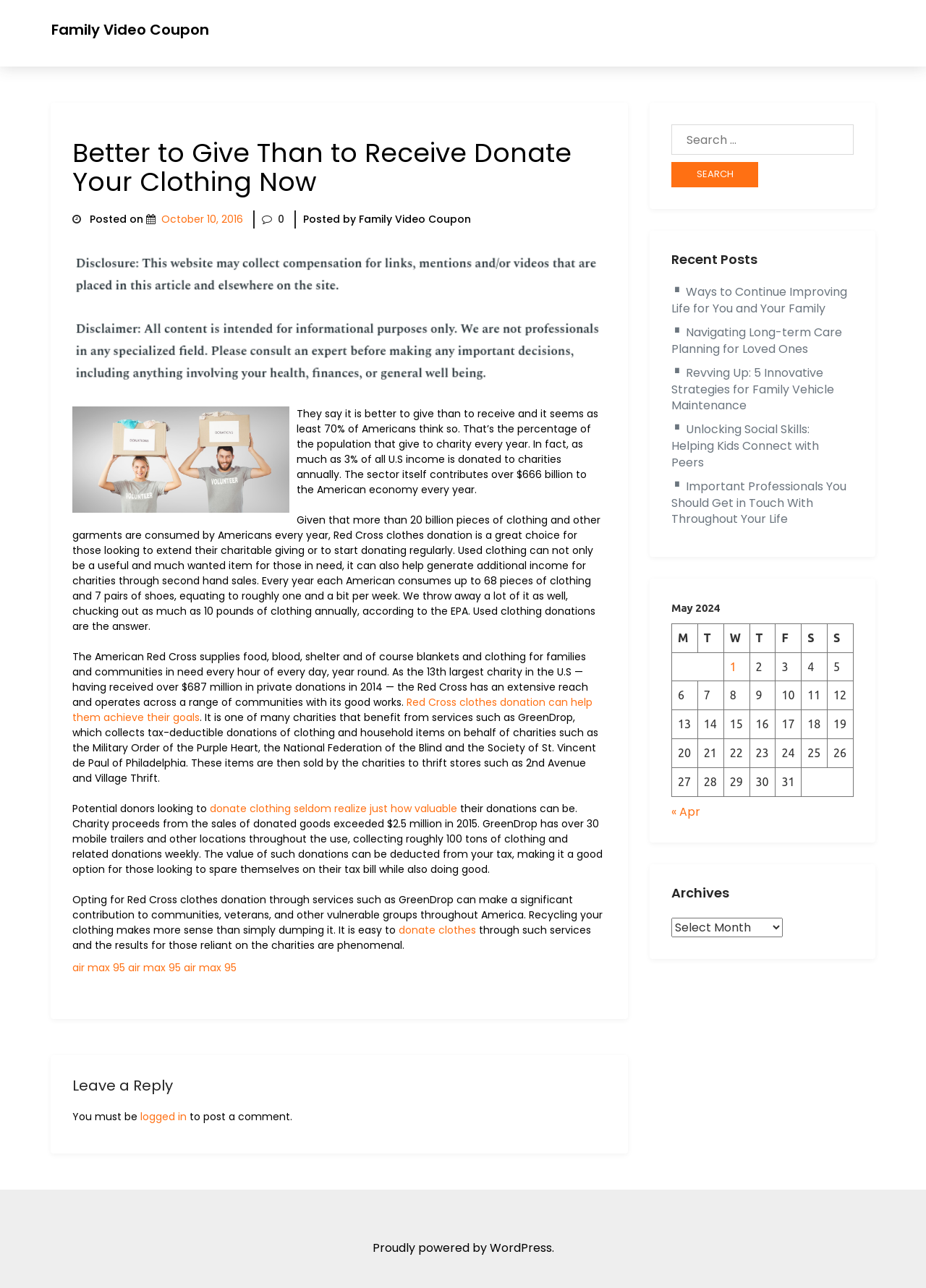Please locate and generate the primary heading on this webpage.

Family Video Coupon